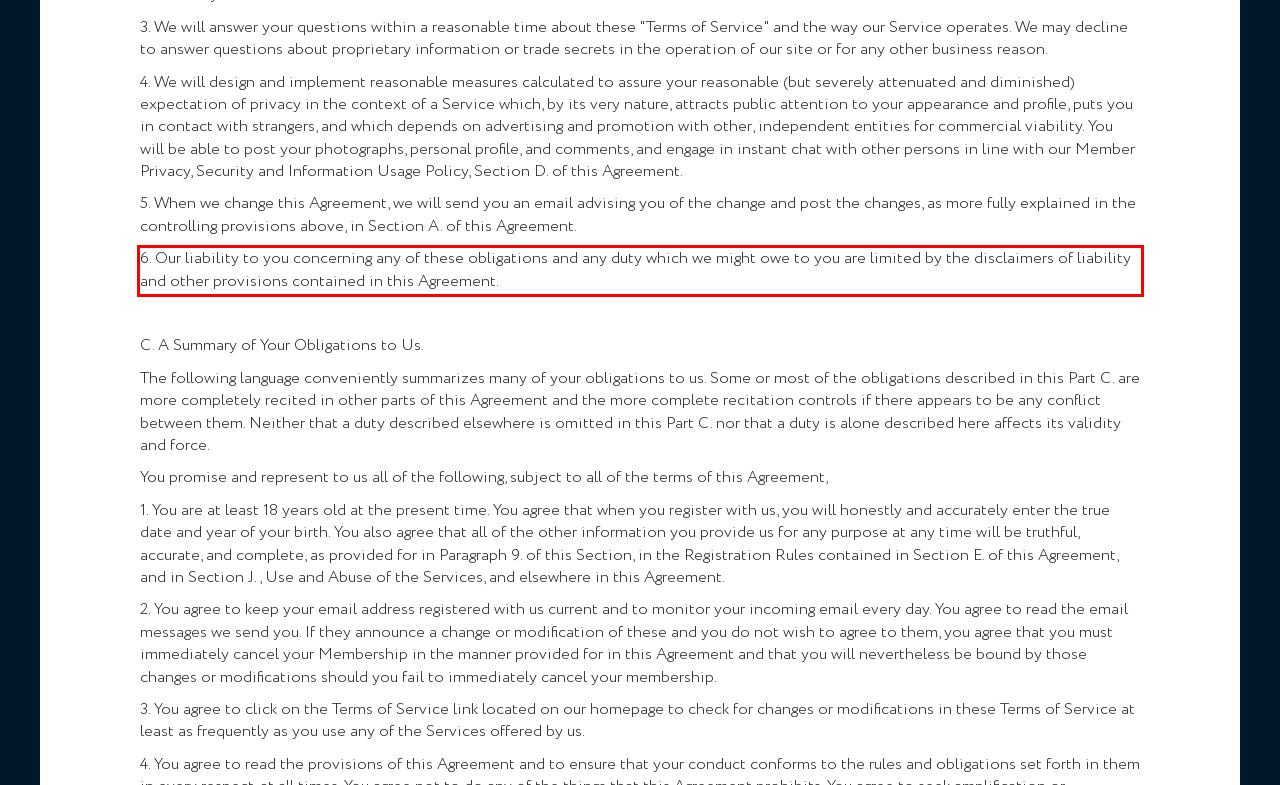Review the webpage screenshot provided, and perform OCR to extract the text from the red bounding box.

6. Our liability to you concerning any of these obligations and any duty which we might owe to you are limited by the disclaimers of liability and other provisions contained in this Agreement.